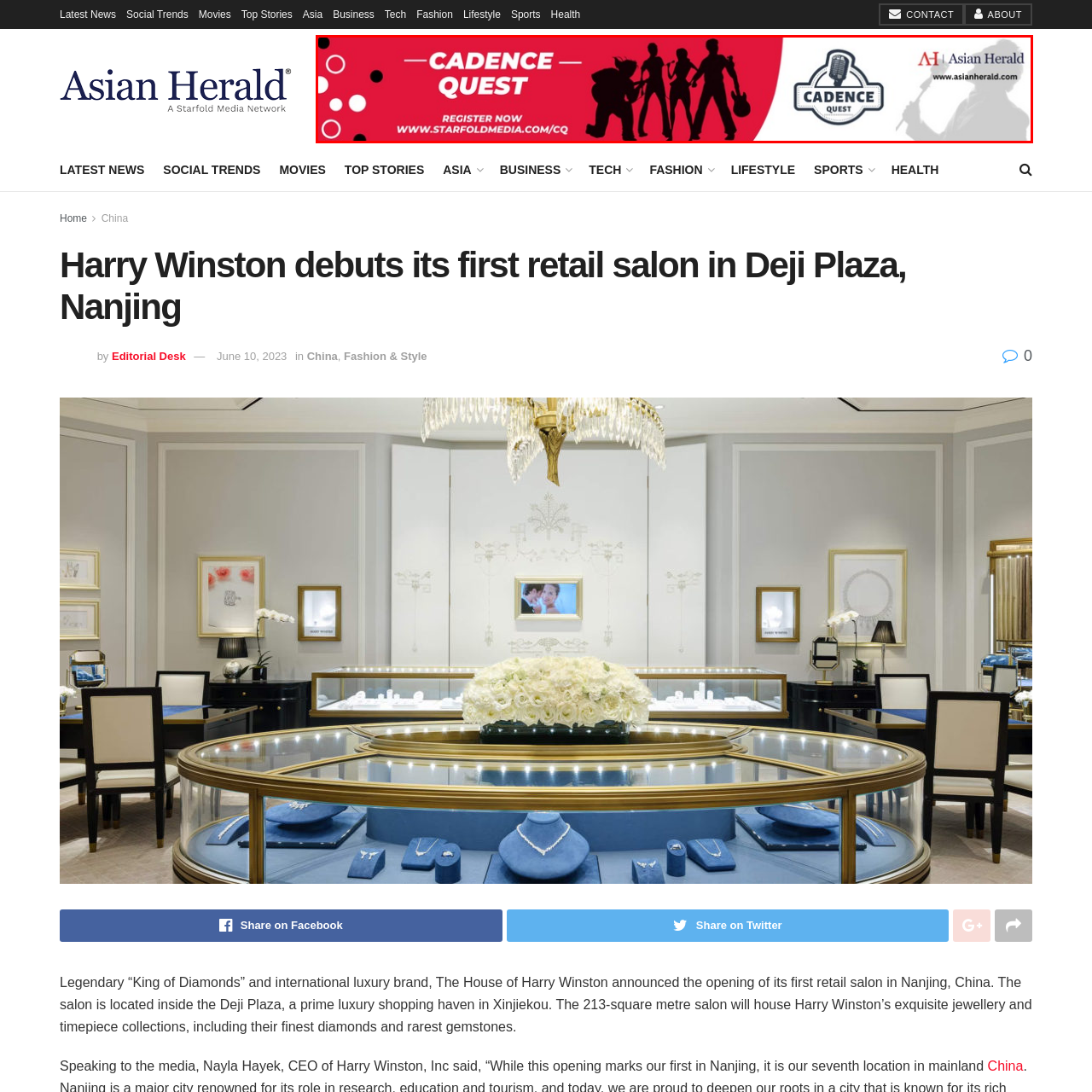Explain what is happening in the image inside the red outline in great detail.

The image features a dynamic advertisement for "Cadence Quest," prominently displayed against a vibrant red background. Silhouetted figures of musicians and performers, holding various instruments, create an energetic atmosphere, symbolizing creativity and artistic expression. The text highlights the event's name, "Cadence Quest," in bold, striking typography, demanding attention. Below, a call to action invites viewers to register now, providing a website link for easy access: www.starfoldmedia.com/CQ. Additionally, the logo of "Asian Herald" is featured on the right, enhancing credibility and suggesting media sponsorship or promotion of the event. This visually engaging design effectively communicates the essence of a lively music competition or festival, aimed at attracting participants and audiences alike.